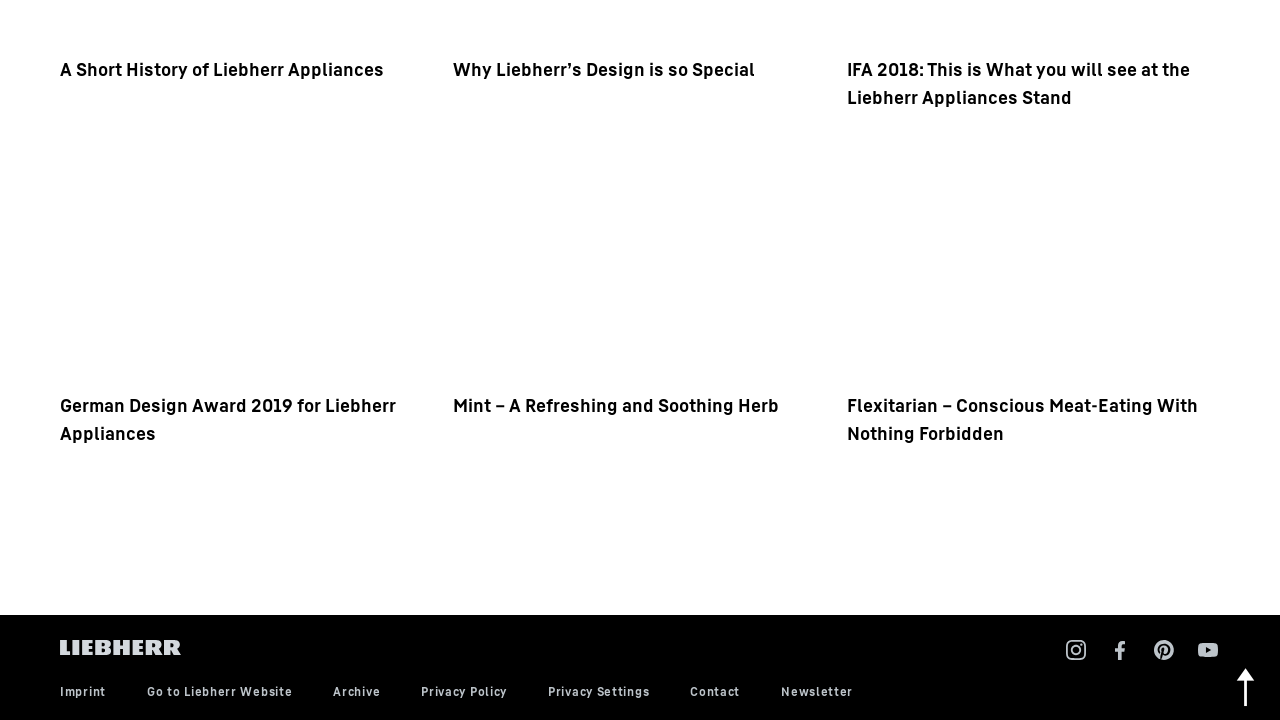Provide a one-word or brief phrase answer to the question:
What is the purpose of the '→' symbol?

Navigation